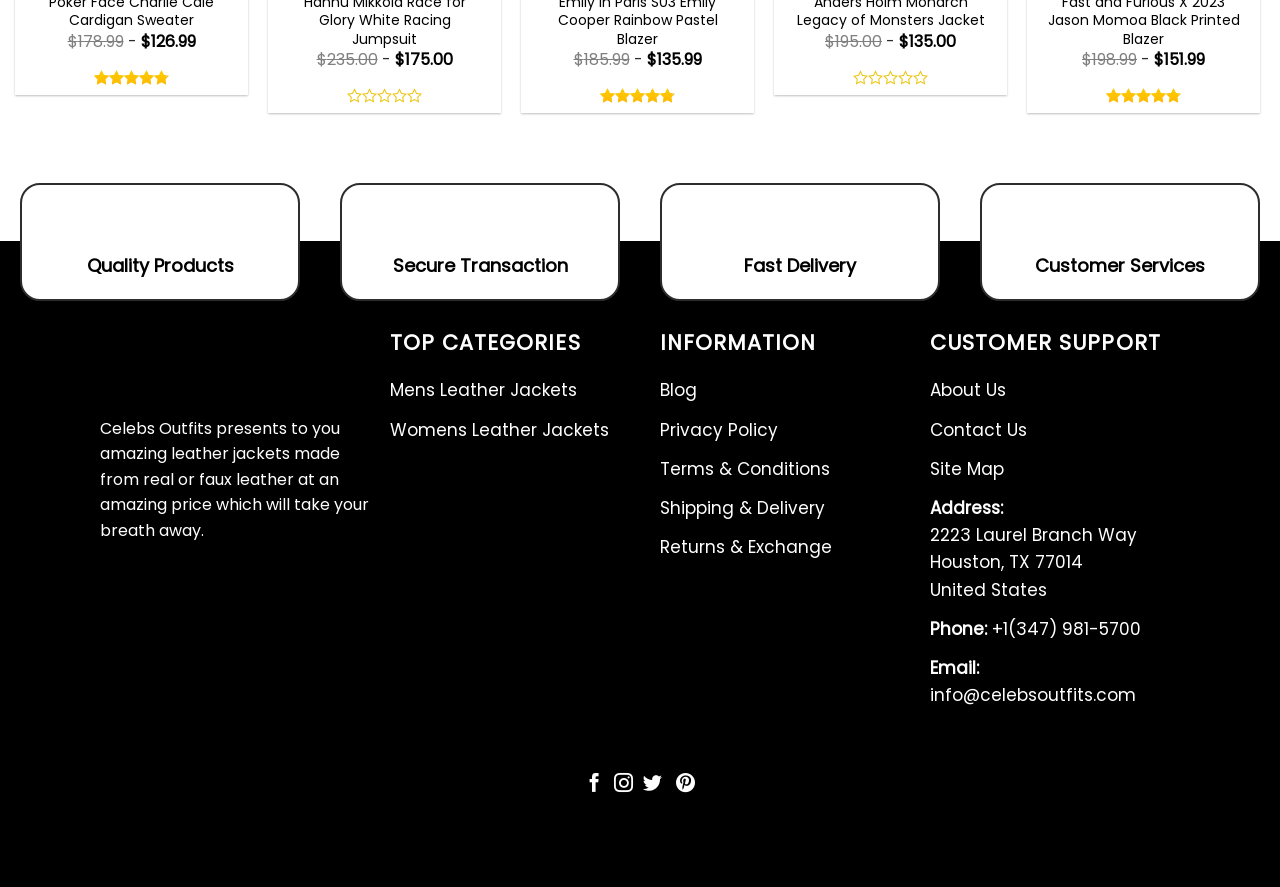Predict the bounding box coordinates of the UI element that matches this description: "Blog". The coordinates should be in the format [left, top, right, bottom] with each value between 0 and 1.

[0.516, 0.419, 0.545, 0.463]